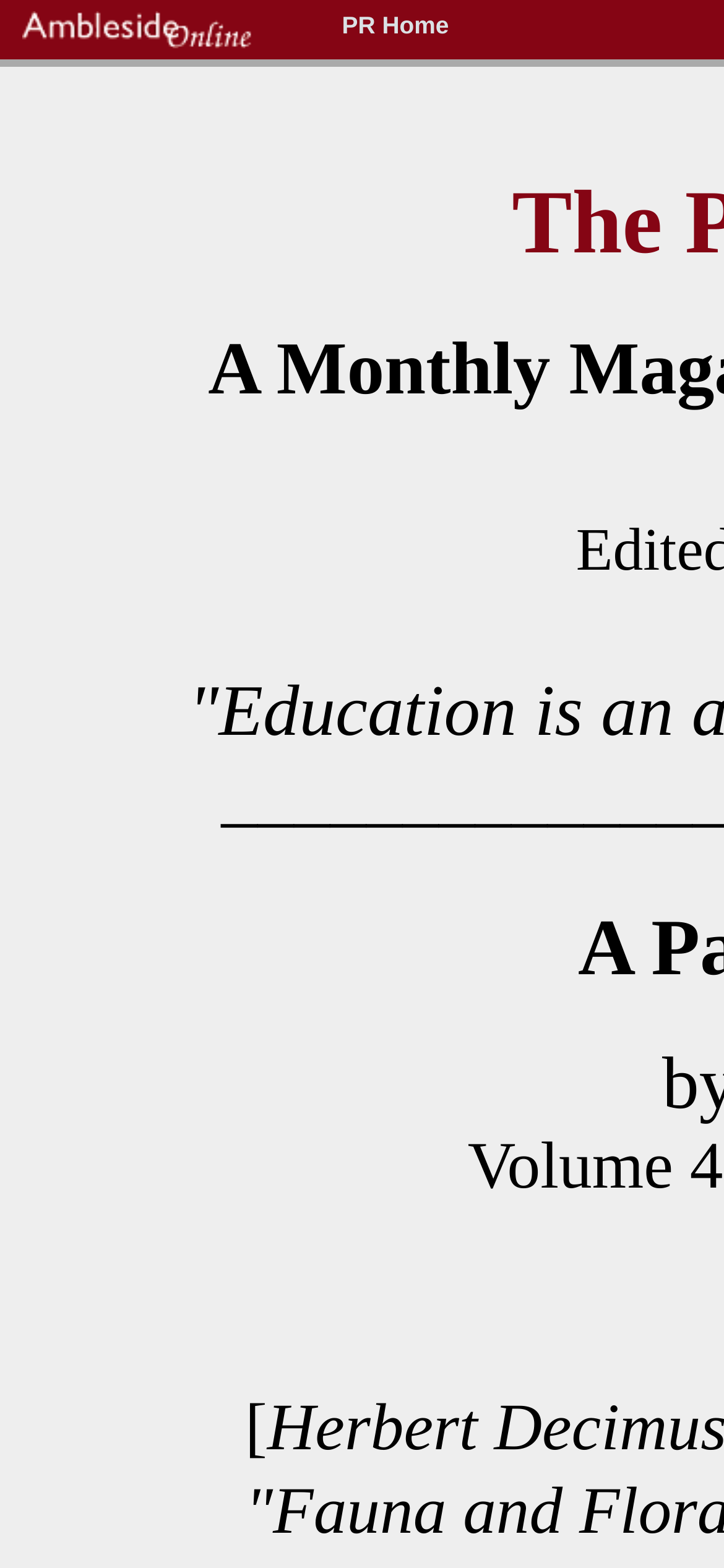Could you identify the text that serves as the heading for this webpage?

The Parents' Review